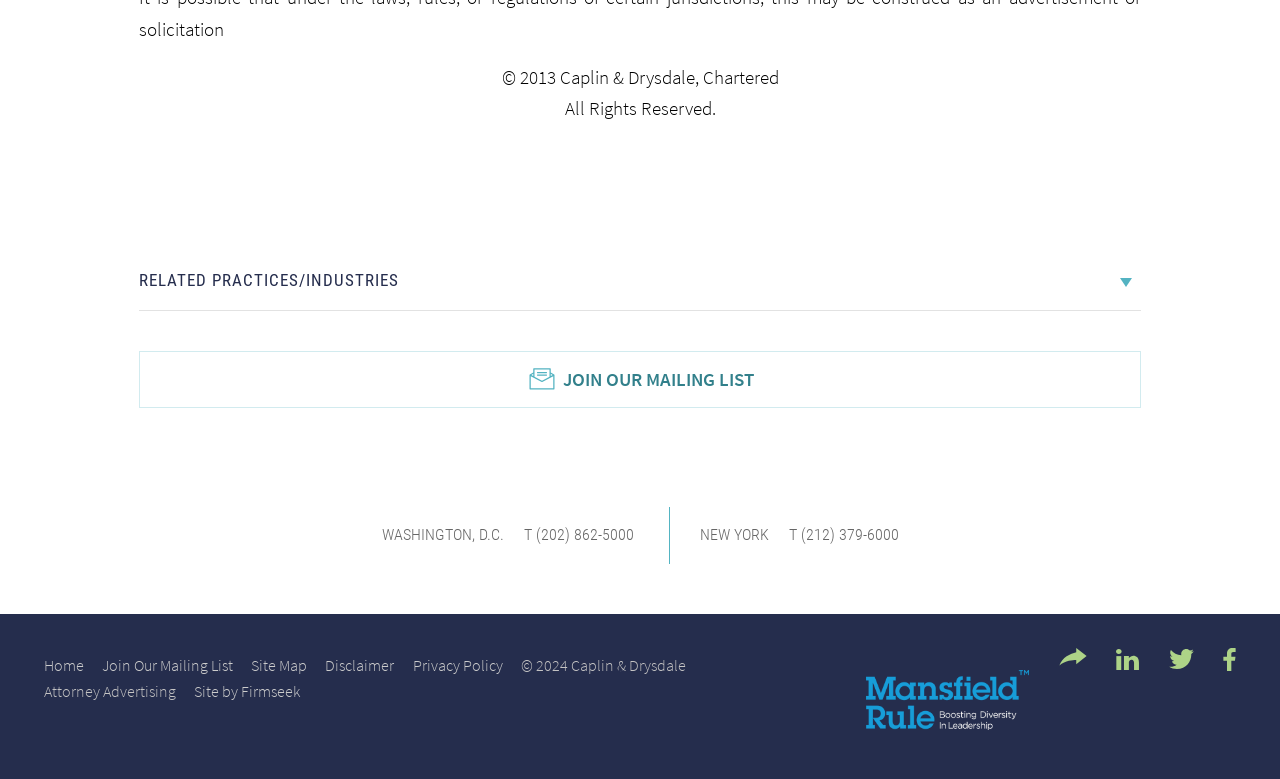What is the purpose of the 'JOIN OUR MAILING LIST' link?
Provide an in-depth and detailed answer to the question.

The 'JOIN OUR MAILING LIST' link is likely a call-to-action element that allows users to subscribe to the law firm's mailing list, suggesting that the purpose of this link is to join the mailing list.